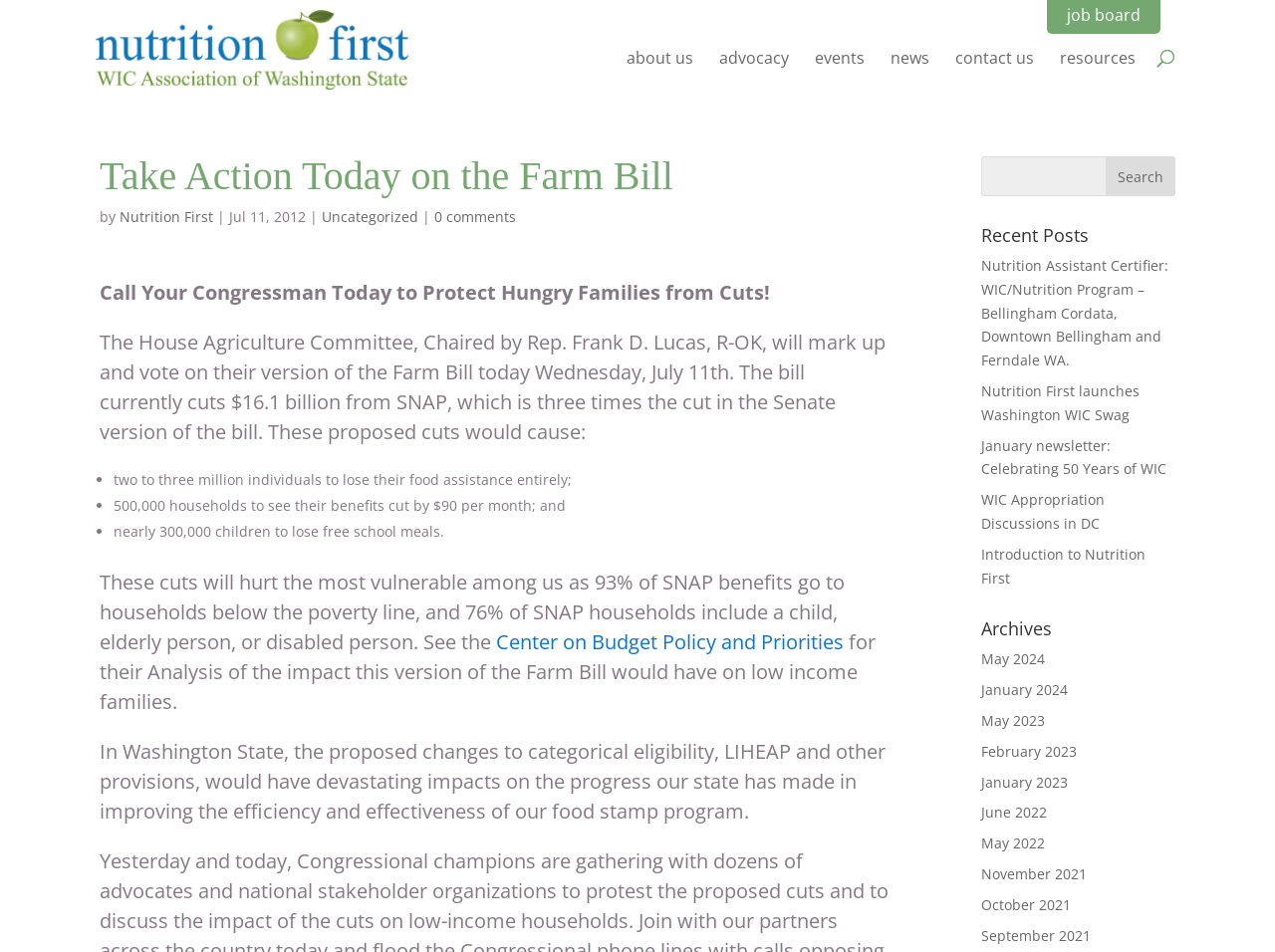Determine the coordinates of the bounding box that should be clicked to complete the instruction: "View 'Our Story'". The coordinates should be represented by four float numbers between 0 and 1: [left, top, right, bottom].

None